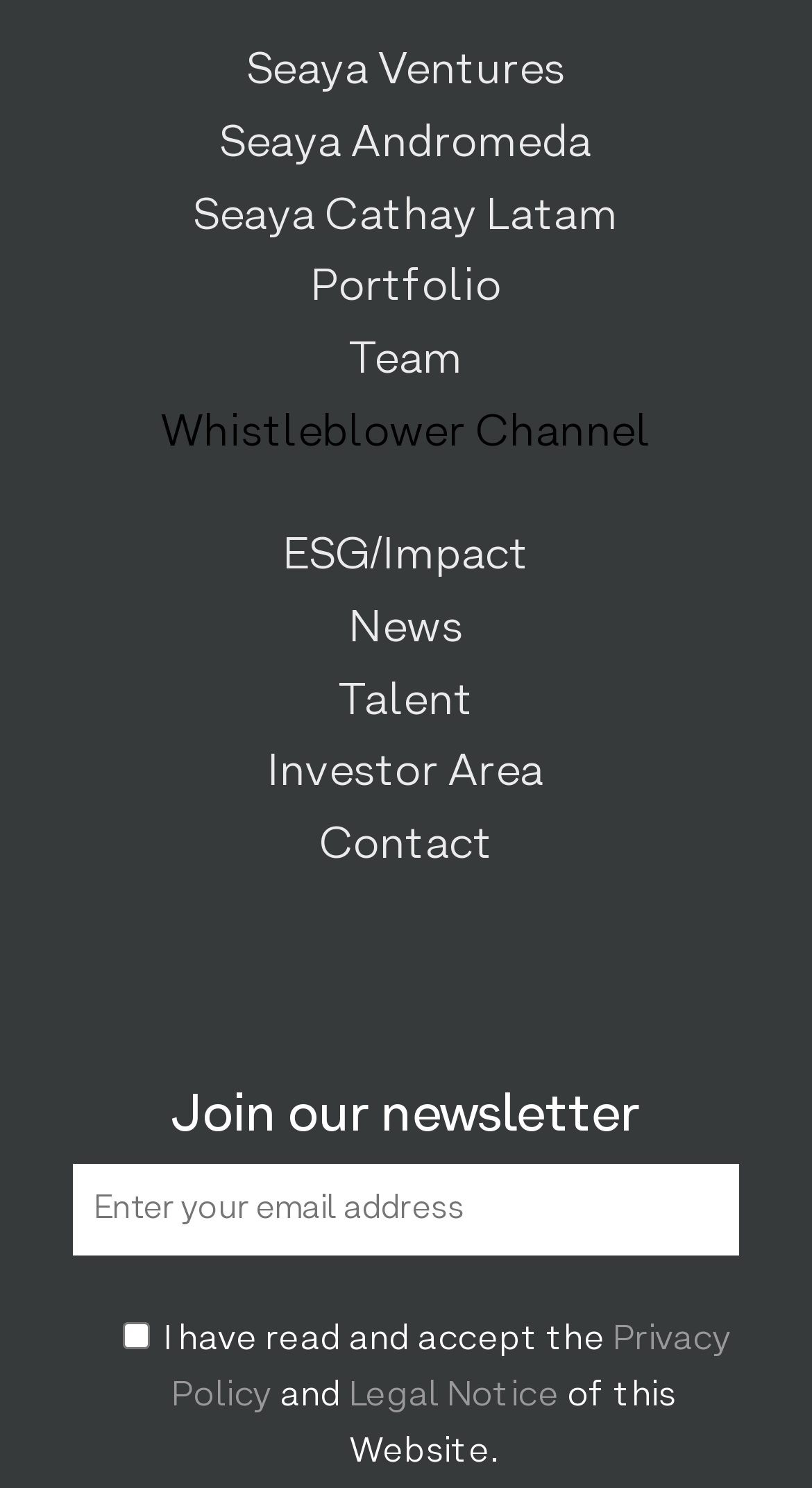Highlight the bounding box coordinates of the region I should click on to meet the following instruction: "Click on Seaya Ventures".

[0.304, 0.033, 0.696, 0.064]